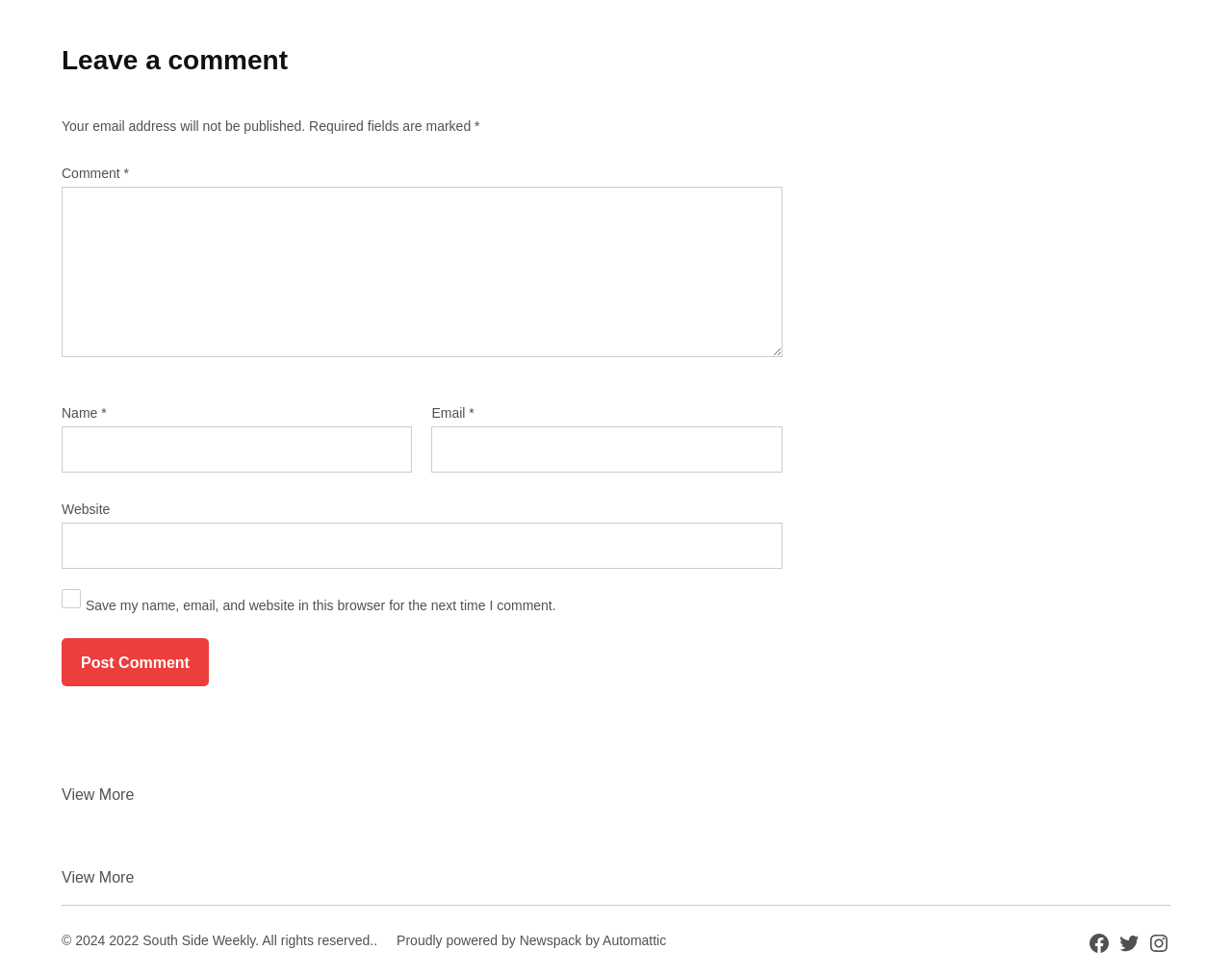Identify the bounding box coordinates of the section to be clicked to complete the task described by the following instruction: "Leave a comment". The coordinates should be four float numbers between 0 and 1, formatted as [left, top, right, bottom].

[0.05, 0.046, 0.635, 0.079]